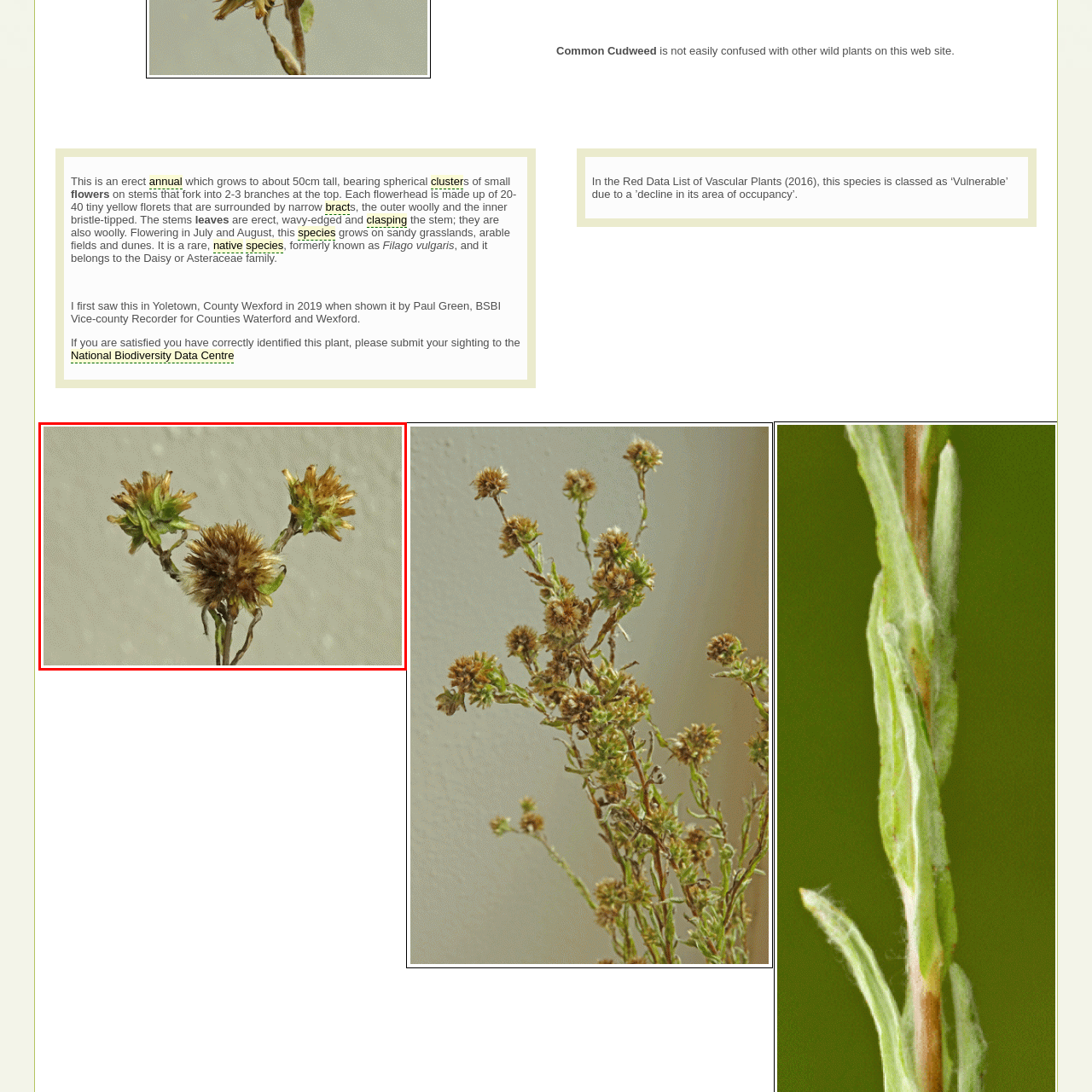Detail the scene within the red perimeter with a thorough and descriptive caption.

This image features the Common Cudweed (Filago vulgaris), a notable wild plant characterized by its erect growth and small spherical flower heads. The photograph captures multiple clusters of flowerheads, each composed of numerous tiny yellow florets, surrounded by narrow bracts. The plant can reach about 50 cm in height and typically blooms in July and August, thriving in sandy grasslands, arable fields, and dunes. Despite its resilience, the Common Cudweed is considered rare, classified as 'Vulnerable' due to declining populations, according to the Red Data List of Vascular Plants (2016). This specific example was first observed in Yoletown, County Wexford, showcasing the unique beauty and ecological significance of this species.